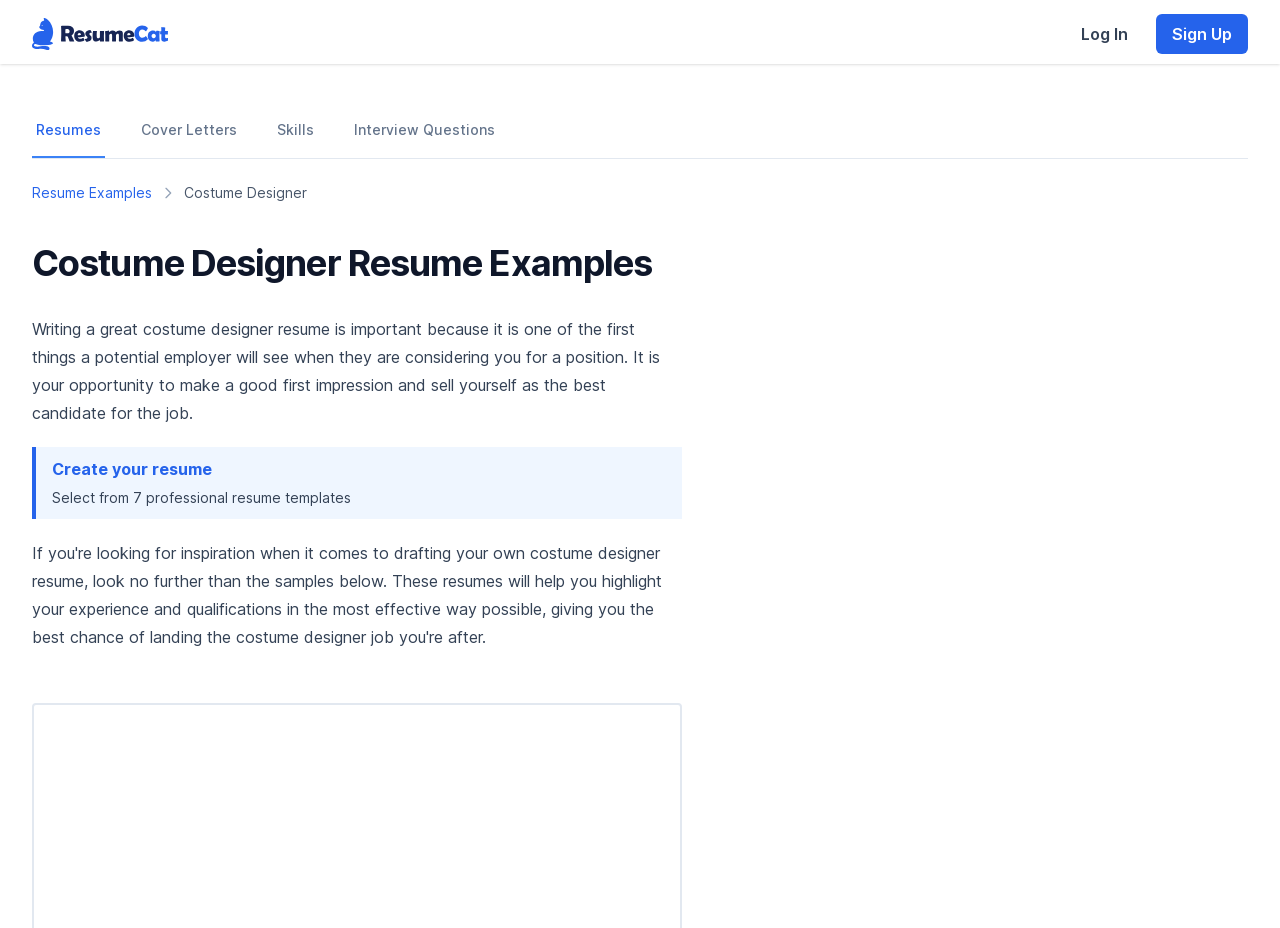Refer to the image and answer the question with as much detail as possible: How many professional resume templates are available?

According to the text on the webpage, there are 7 professional resume templates available for selection.